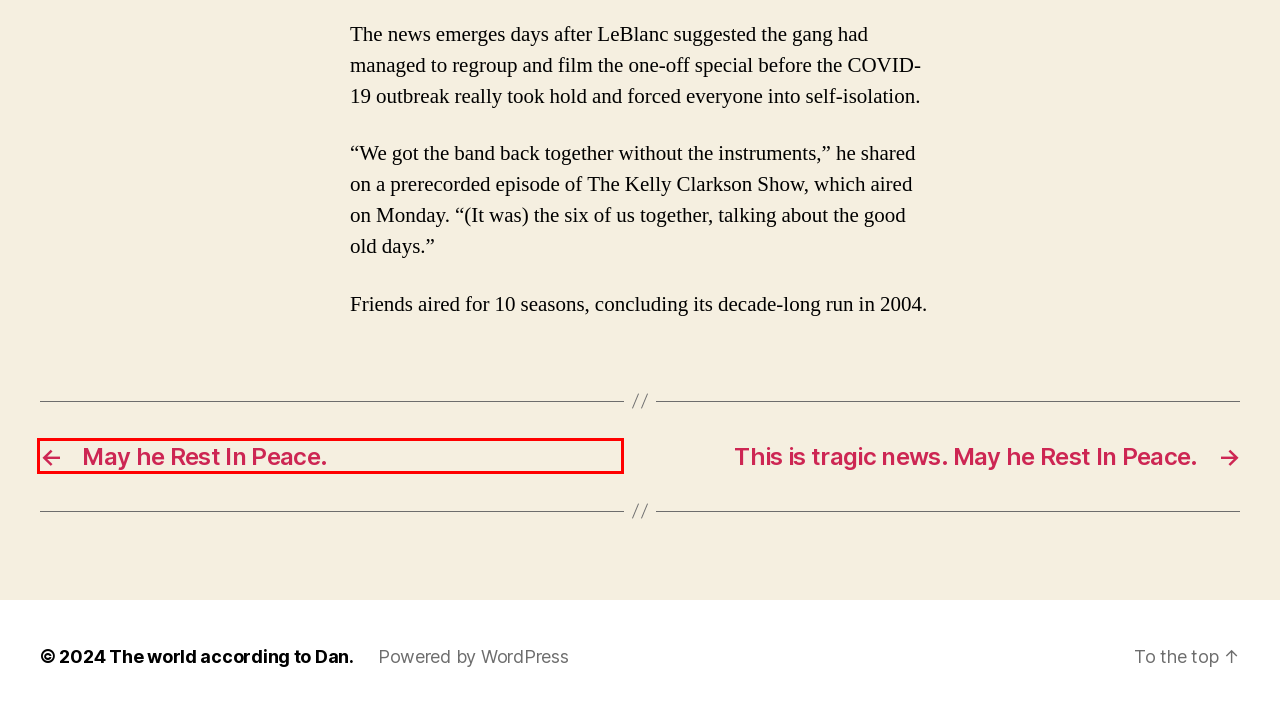Examine the screenshot of the webpage, noting the red bounding box around a UI element. Pick the webpage description that best matches the new page after the element in the red bounding box is clicked. Here are the candidates:
A. May he Rest In Peace. – The world according to Dan.
B. Television – The world according to Dan.
C. Uncategorized – The world according to Dan.
D. People – The world according to Dan.
E. Rumours – The world according to Dan.
F. Blog Tool, Publishing Platform, and CMS – WordPress.org
G. This is tragic news. May he Rest In Peace. – The world according to Dan.
H. Movies – The world according to Dan.

A